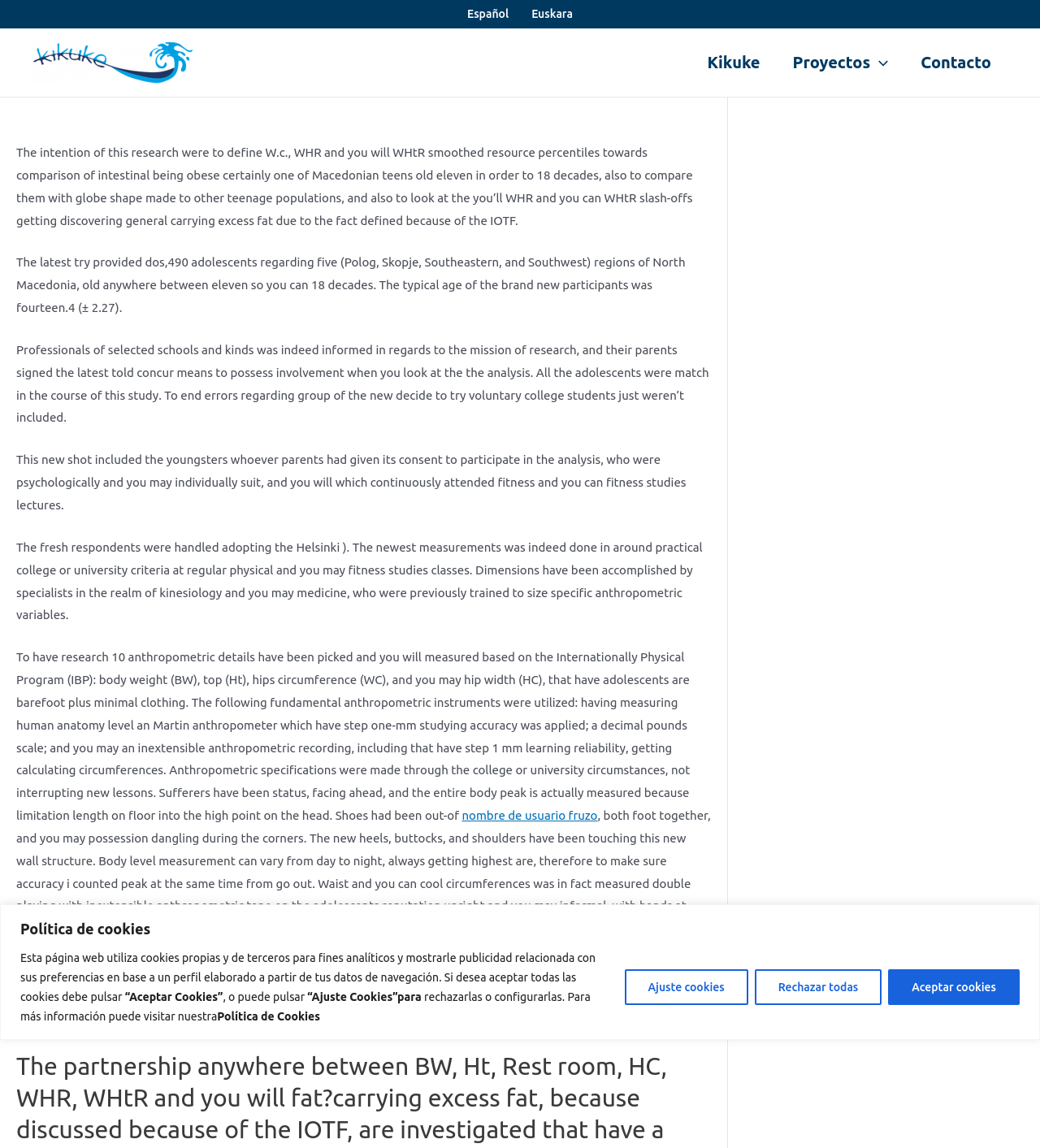Locate the bounding box coordinates of the clickable part needed for the task: "Click the 'Contacto' link".

[0.87, 0.026, 0.969, 0.083]